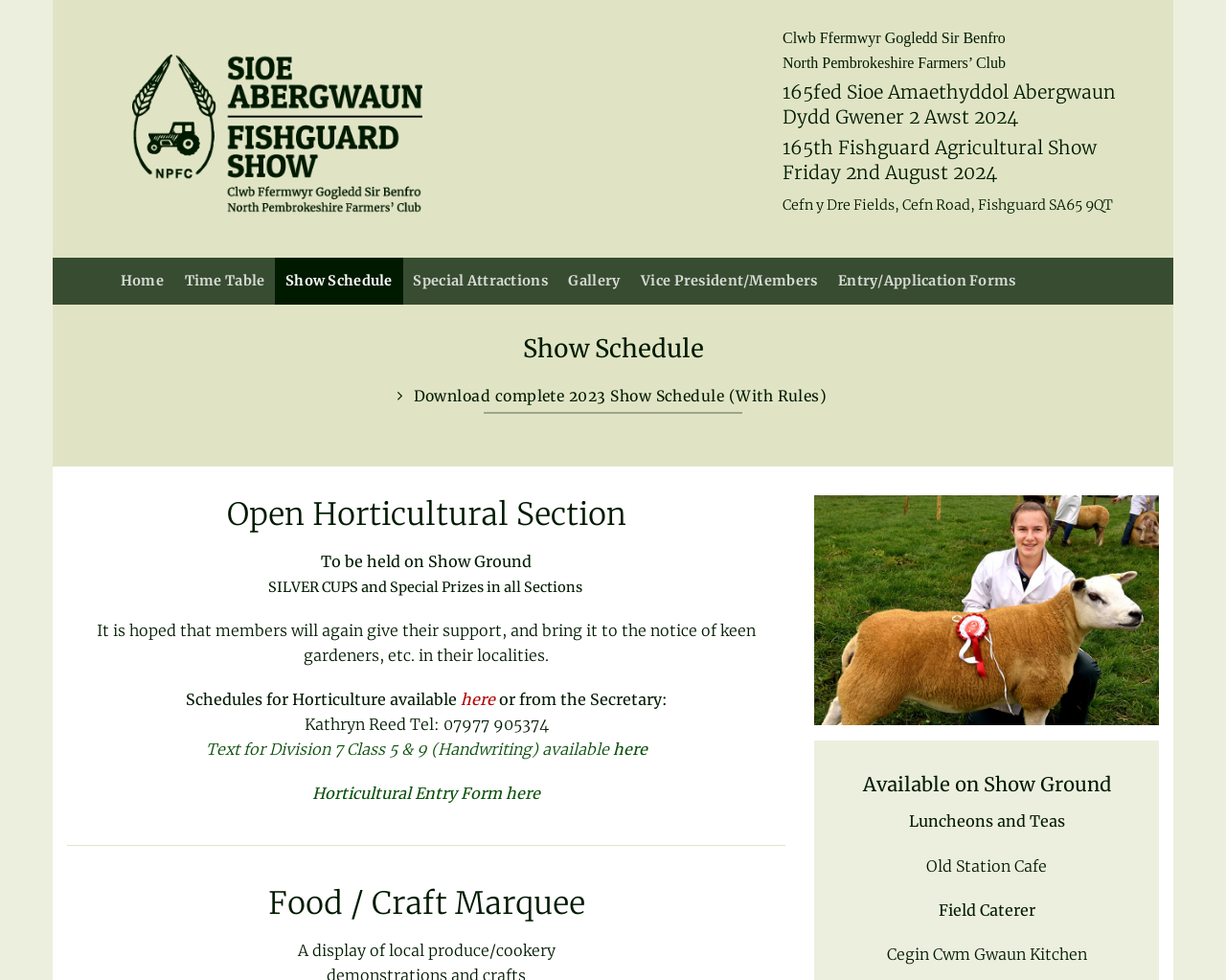Respond to the following question using a concise word or phrase: 
What is the date of the Fishguard Agricultural Show?

Friday 2nd August 2024